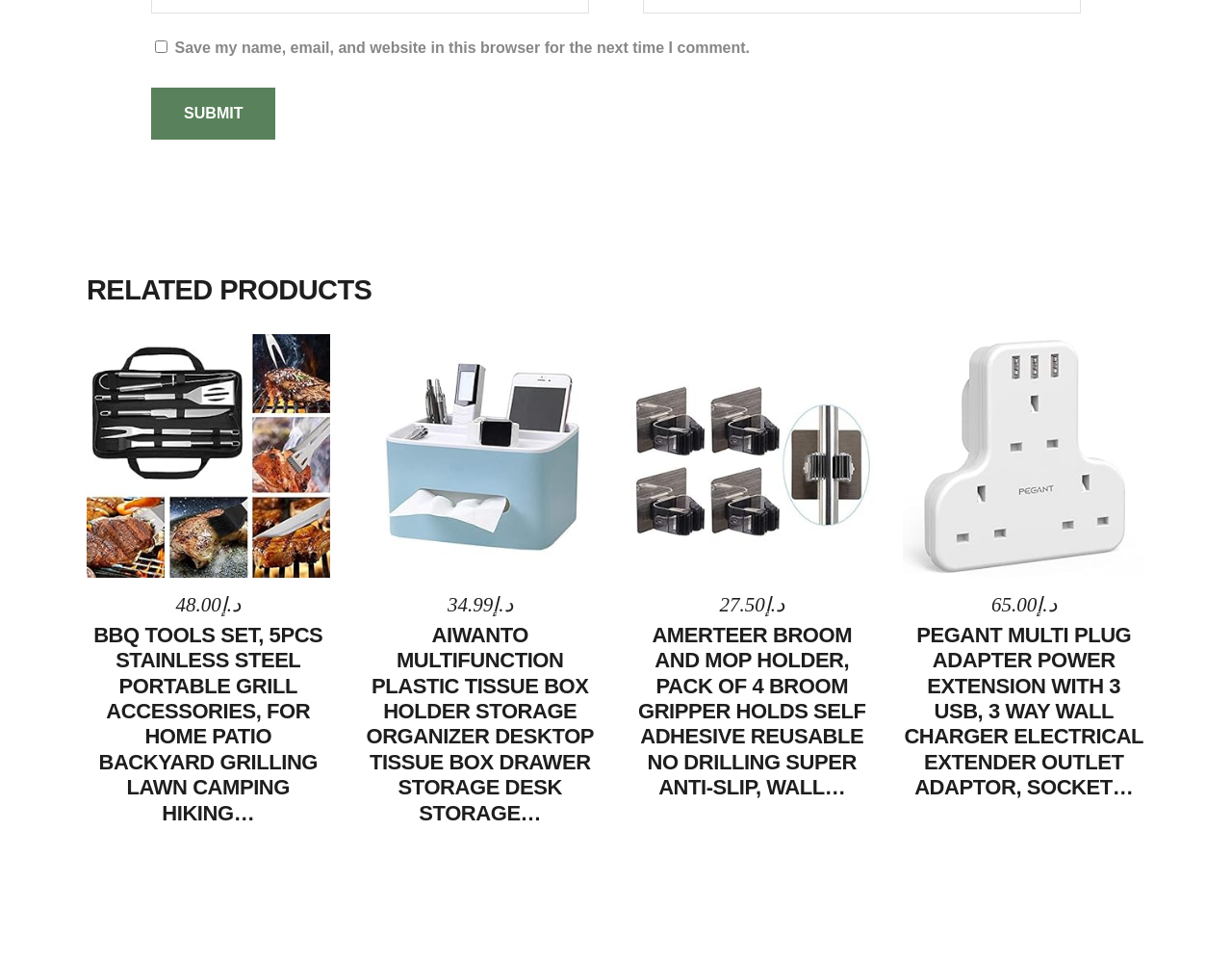Please reply with a single word or brief phrase to the question: 
How many products are listed?

5